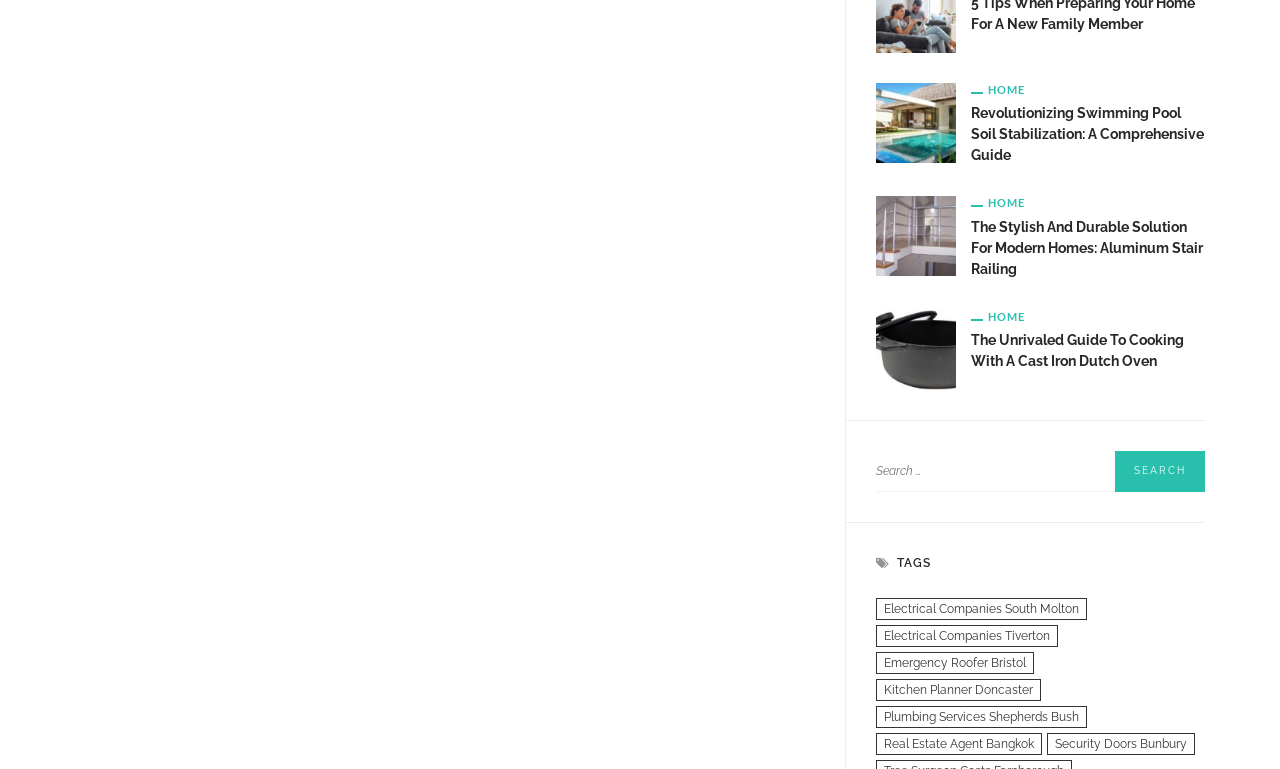Find the bounding box coordinates of the element to click in order to complete this instruction: "Read the article about Revolutionizing Swimming Pool Soil Stabilization". The bounding box coordinates must be four float numbers between 0 and 1, denoted as [left, top, right, bottom].

[0.759, 0.135, 0.941, 0.216]